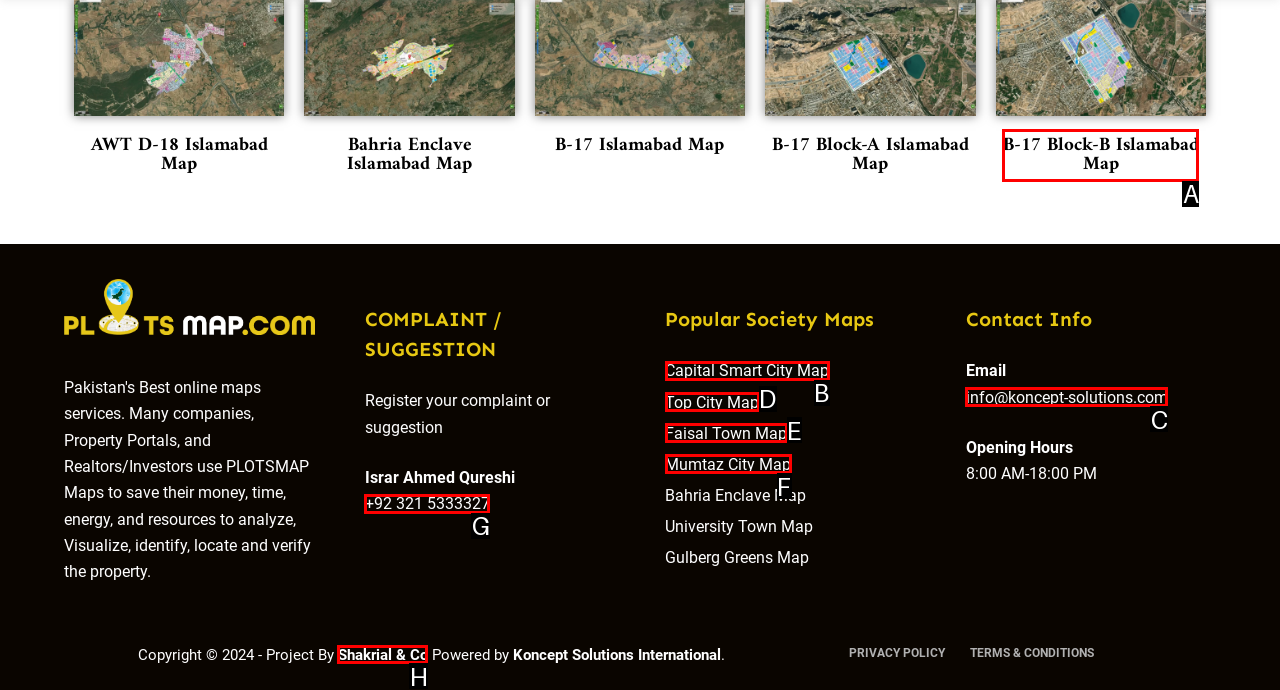Determine which element should be clicked for this task: Open Capital Smart City Map
Answer with the letter of the selected option.

B